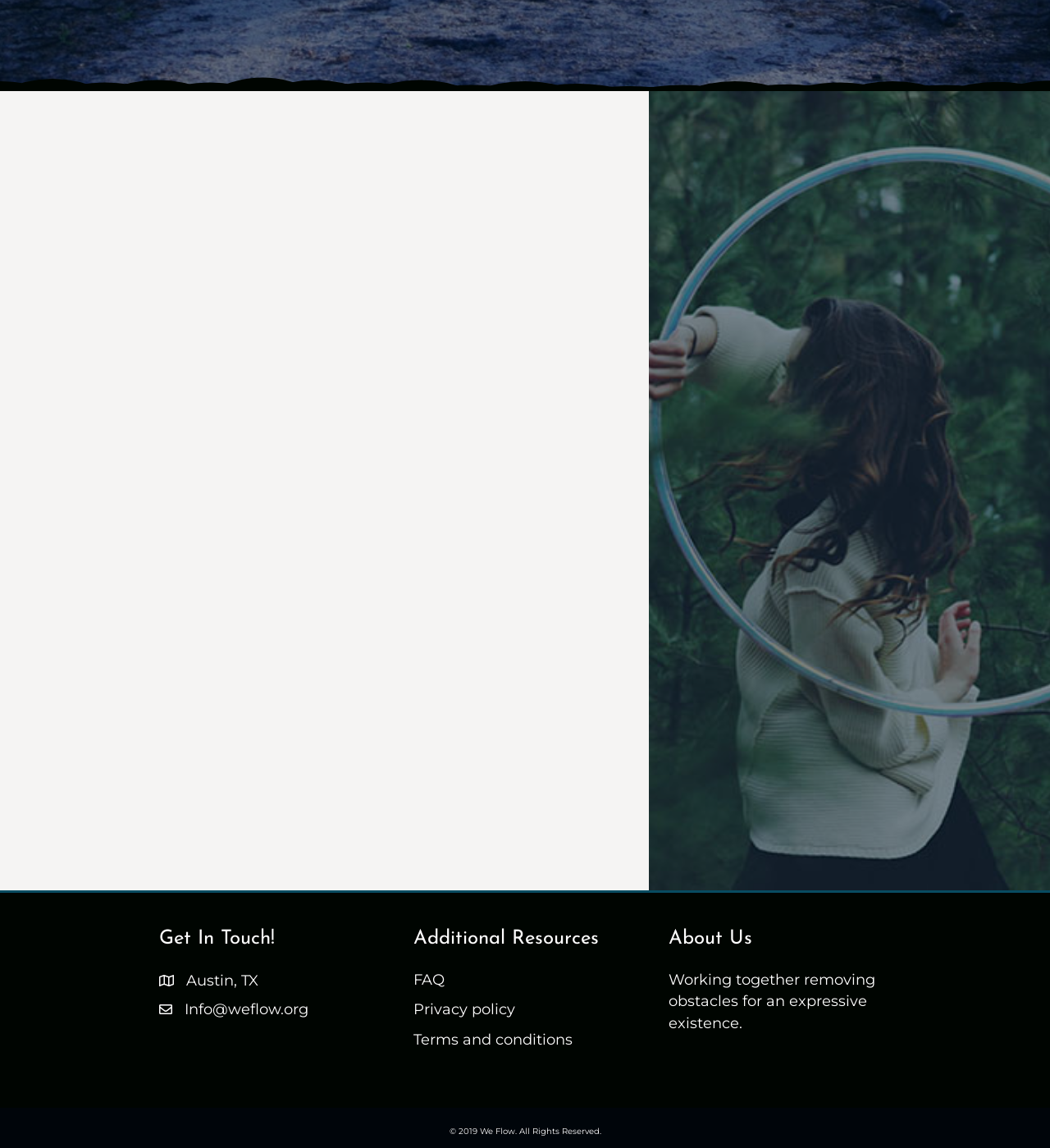Give a one-word or one-phrase response to the question: 
What is the main theme of the webpage?

Personal development